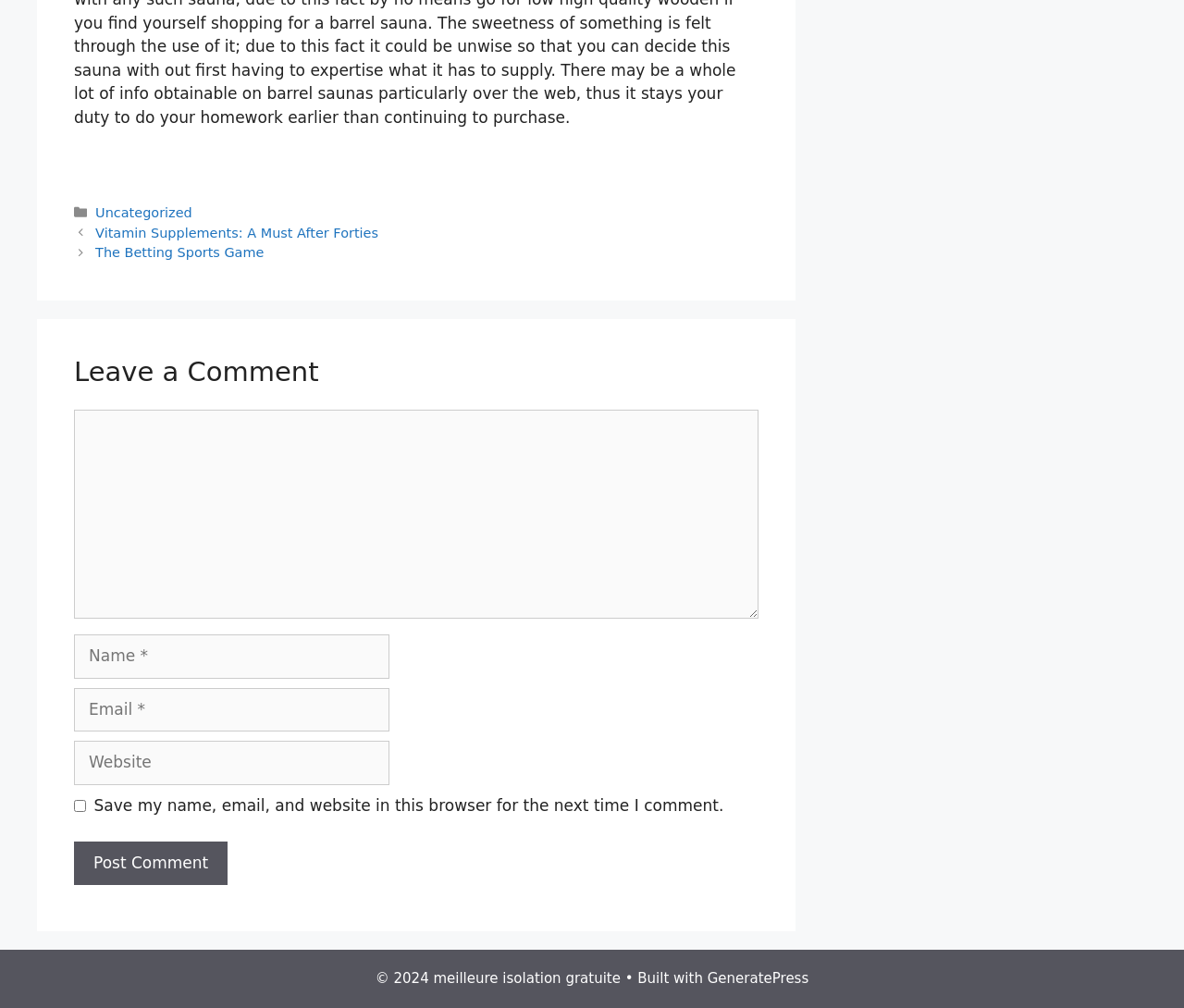What is the theme or framework used to build the website?
Provide a detailed answer to the question using information from the image.

The text at the bottom of the page mentions 'Built with GeneratePress', which suggests that the website is built using the GeneratePress theme or framework.